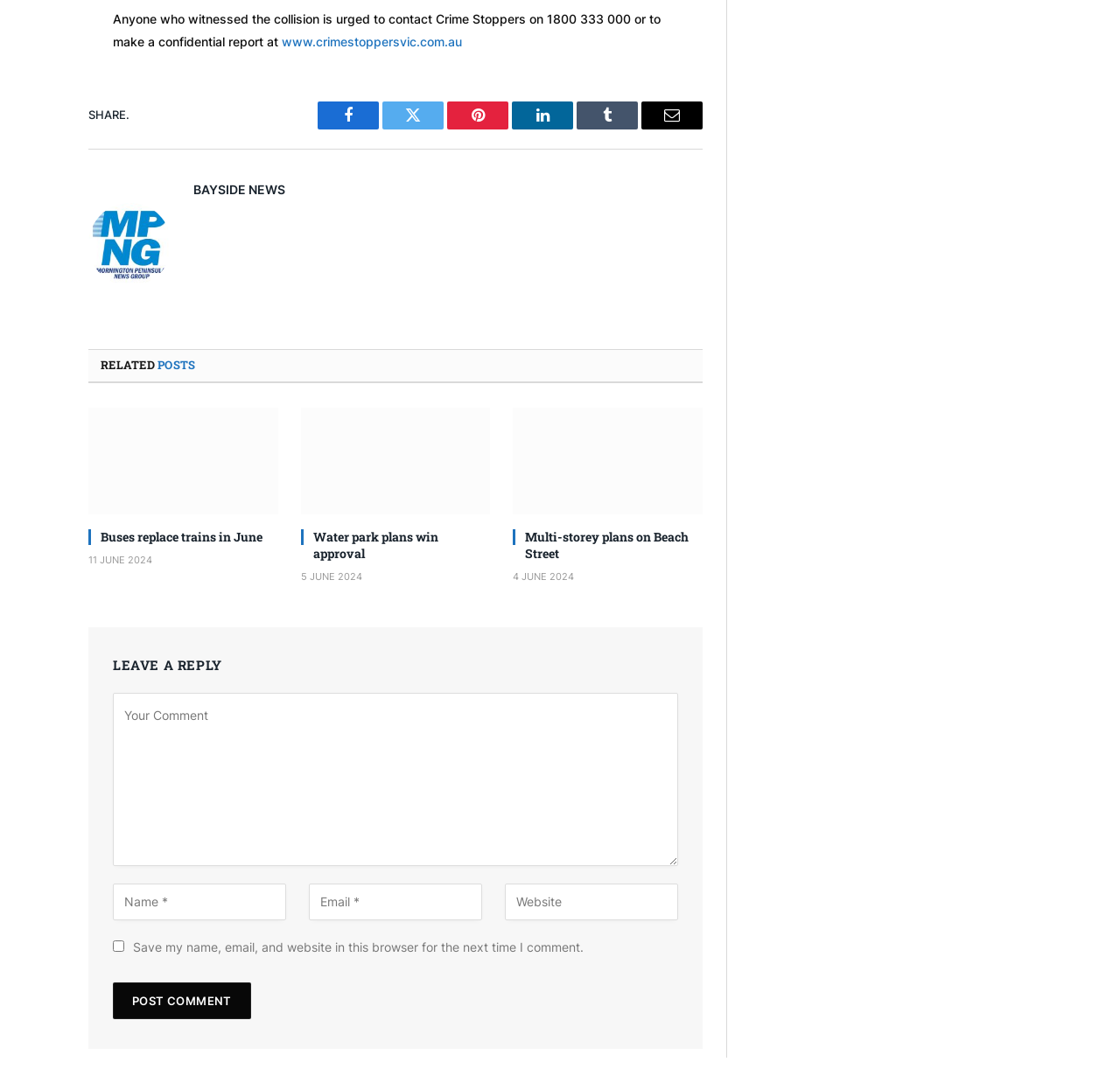Determine the bounding box for the HTML element described here: "name="email" placeholder="Email *"". The coordinates should be given as [left, top, right, bottom] with each number being a float between 0 and 1.

[0.276, 0.81, 0.431, 0.844]